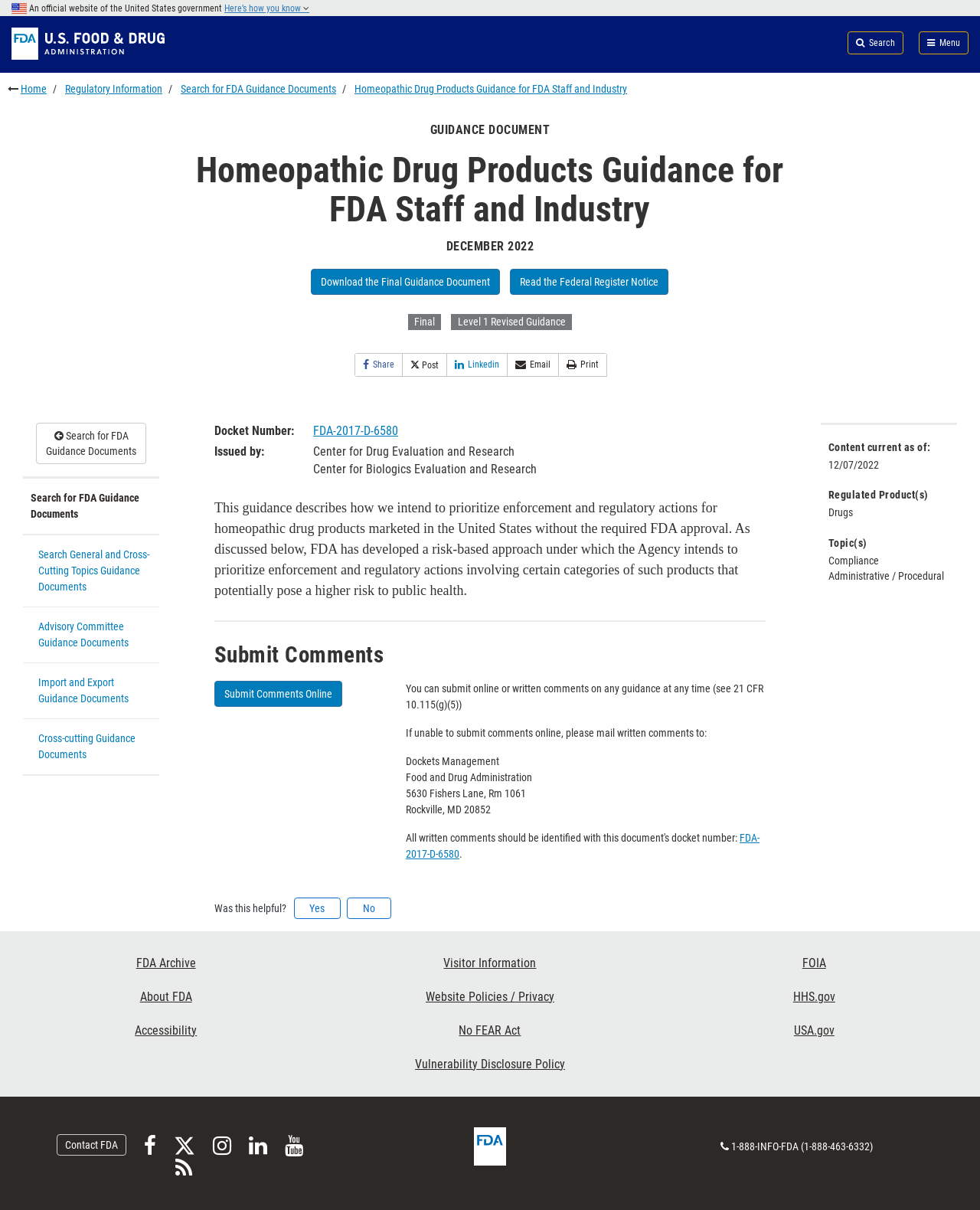What is the name of the guidance document?
Give a detailed response to the question by analyzing the screenshot.

The name of the guidance document can be found in the heading element with the text 'GUIDANCE DOCUMENT Homeopathic Drug Products Guidance for FDA Staff and Industry DECEMBER 2022'. The specific name is 'Homeopathic Drug Products Guidance'.